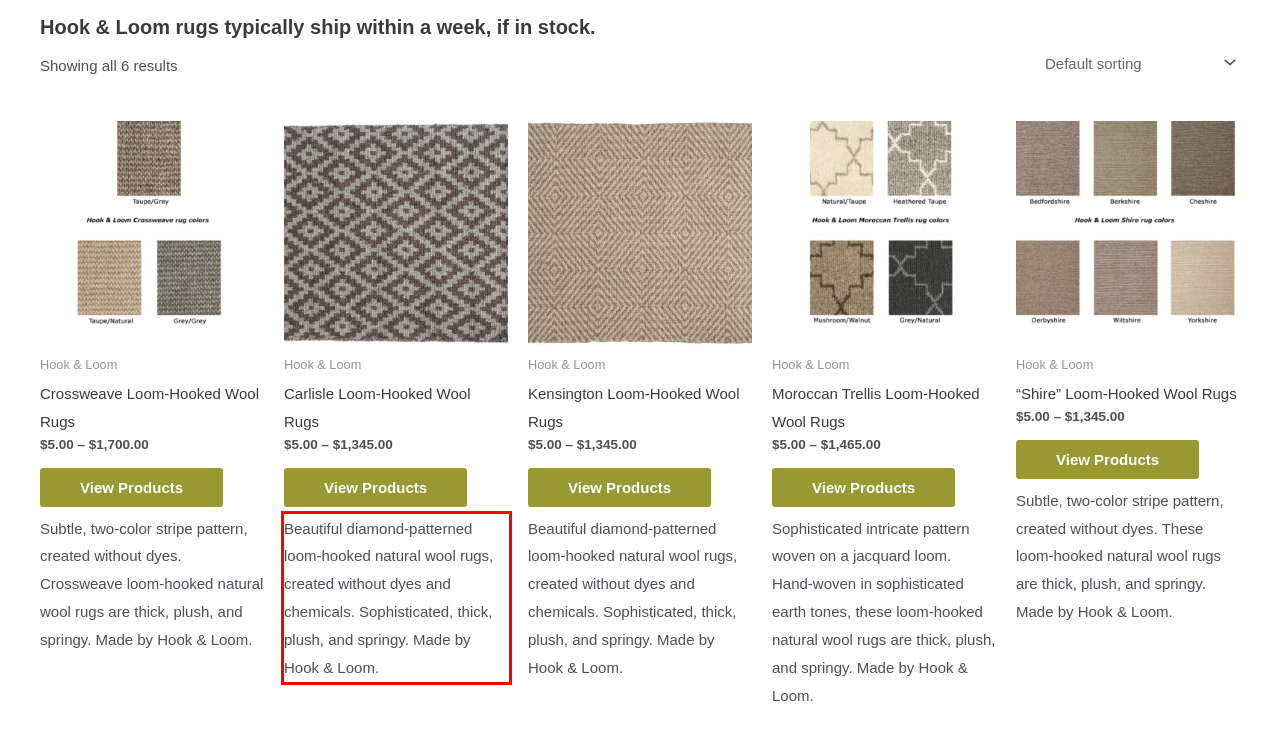The screenshot you have been given contains a UI element surrounded by a red rectangle. Use OCR to read and extract the text inside this red rectangle.

Beautiful diamond-patterned loom-hooked natural wool rugs, created without dyes and chemicals. Sophisticated, thick, plush, and springy. Made by Hook & Loom.